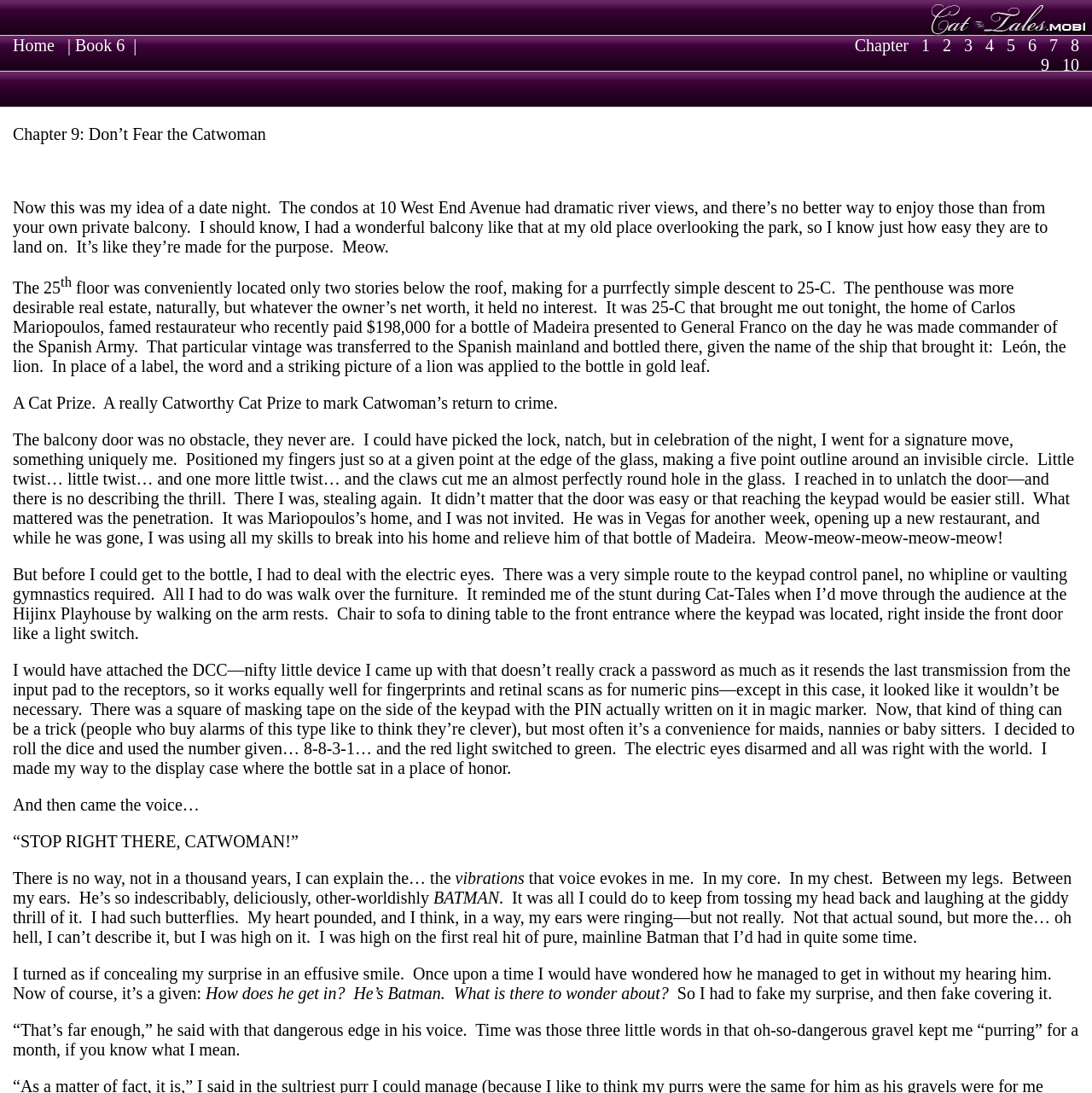Who is the person speaking in the quote?
Please elaborate on the answer to the question with detailed information.

I found the speaker of the quote by reading the text in the StaticText element with ID 125, which contains the quote '“STOP RIGHT THERE, CATWOMAN!”' and is followed by the text 'BATMAN'.